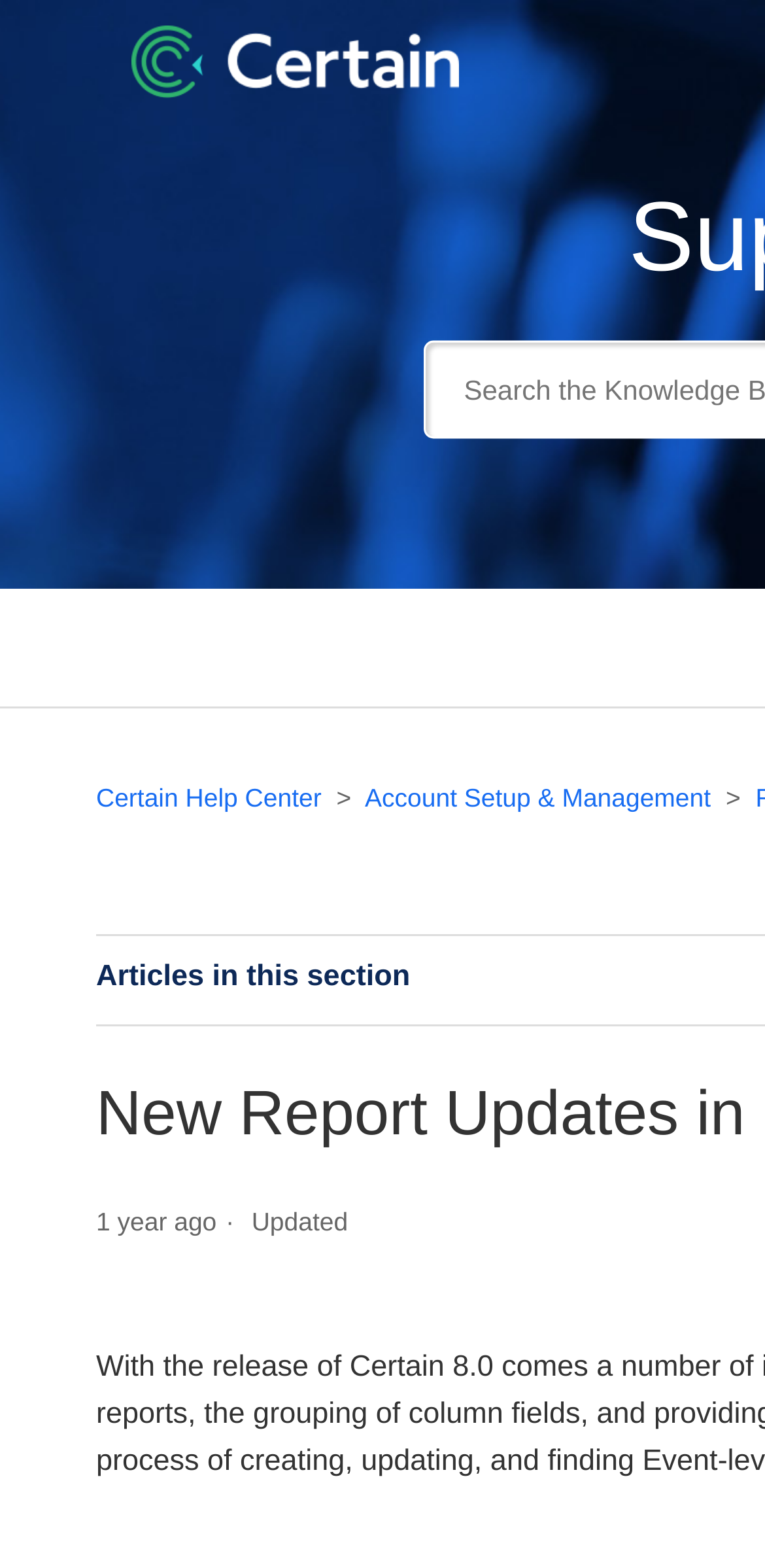Use a single word or phrase to answer the question: What is the name of the help center?

Certain Help Center